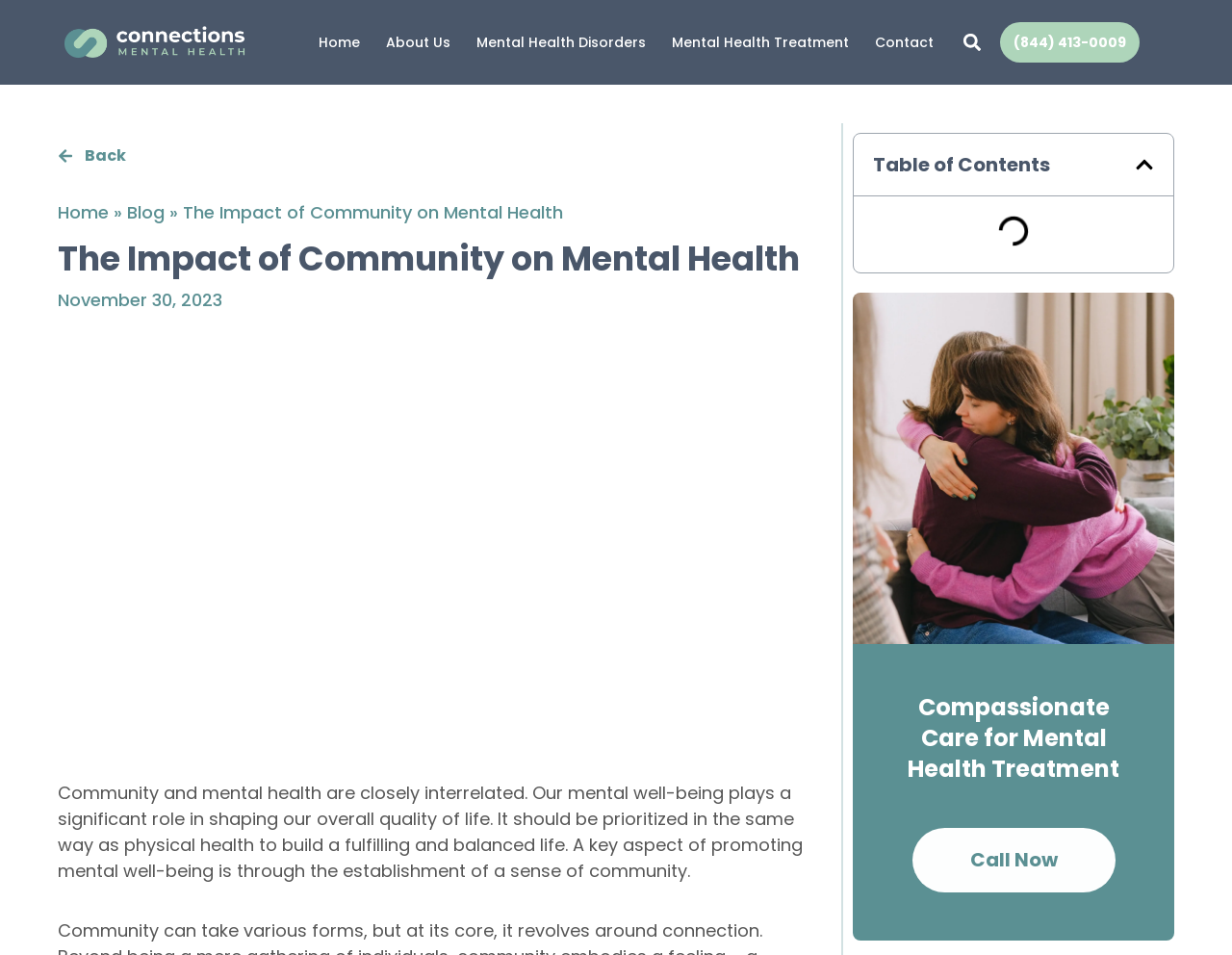Find the bounding box coordinates of the element's region that should be clicked in order to follow the given instruction: "Call the phone number". The coordinates should consist of four float numbers between 0 and 1, i.e., [left, top, right, bottom].

[0.812, 0.023, 0.925, 0.066]